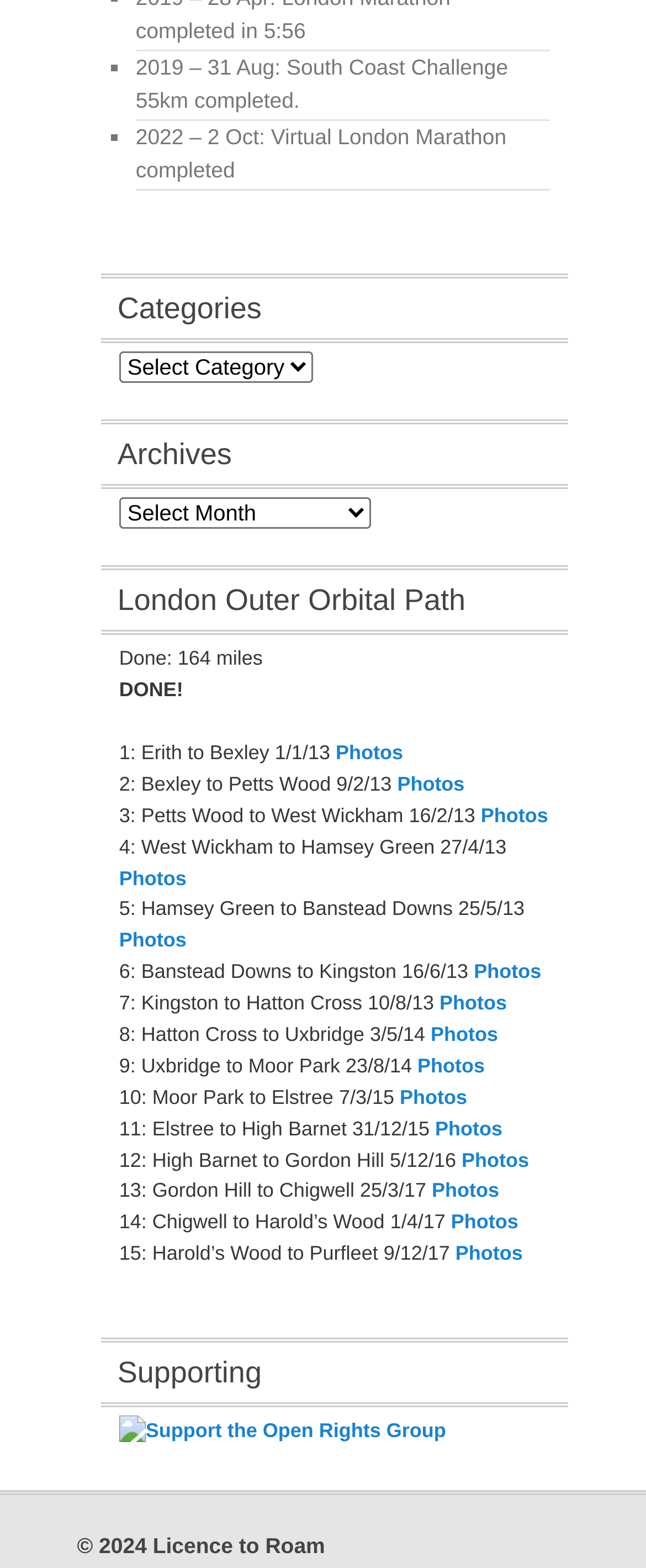Please give a succinct answer to the question in one word or phrase:
What is the name of the marathon completed in 2022?

Virtual London Marathon